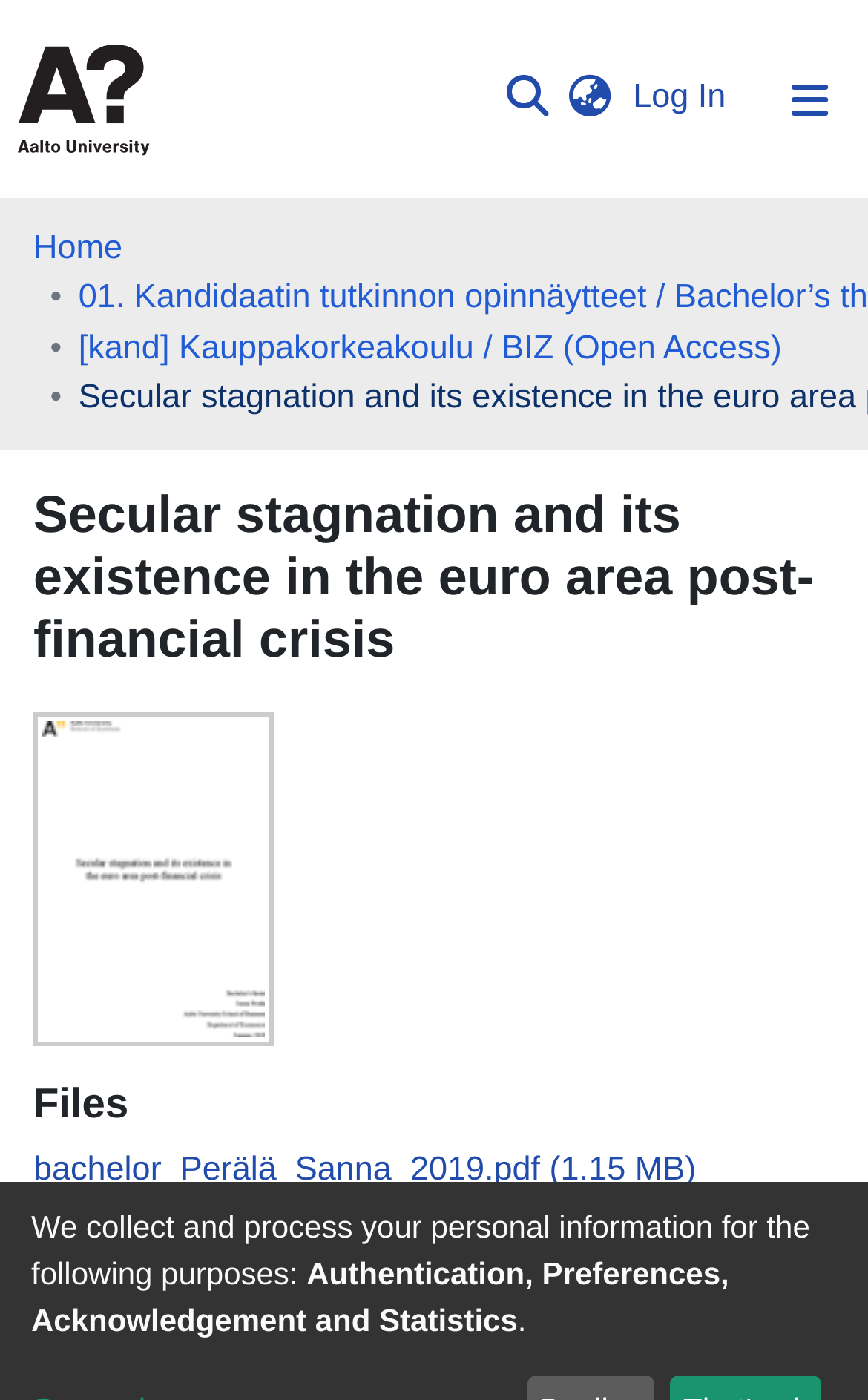Locate the UI element described by alt="Aalto University" and provide its bounding box coordinates. Use the format (top-left x, top-left y, bottom-right x, bottom-right y) with all values as floating point numbers between 0 and 1.

[0.019, 0.024, 0.177, 0.118]